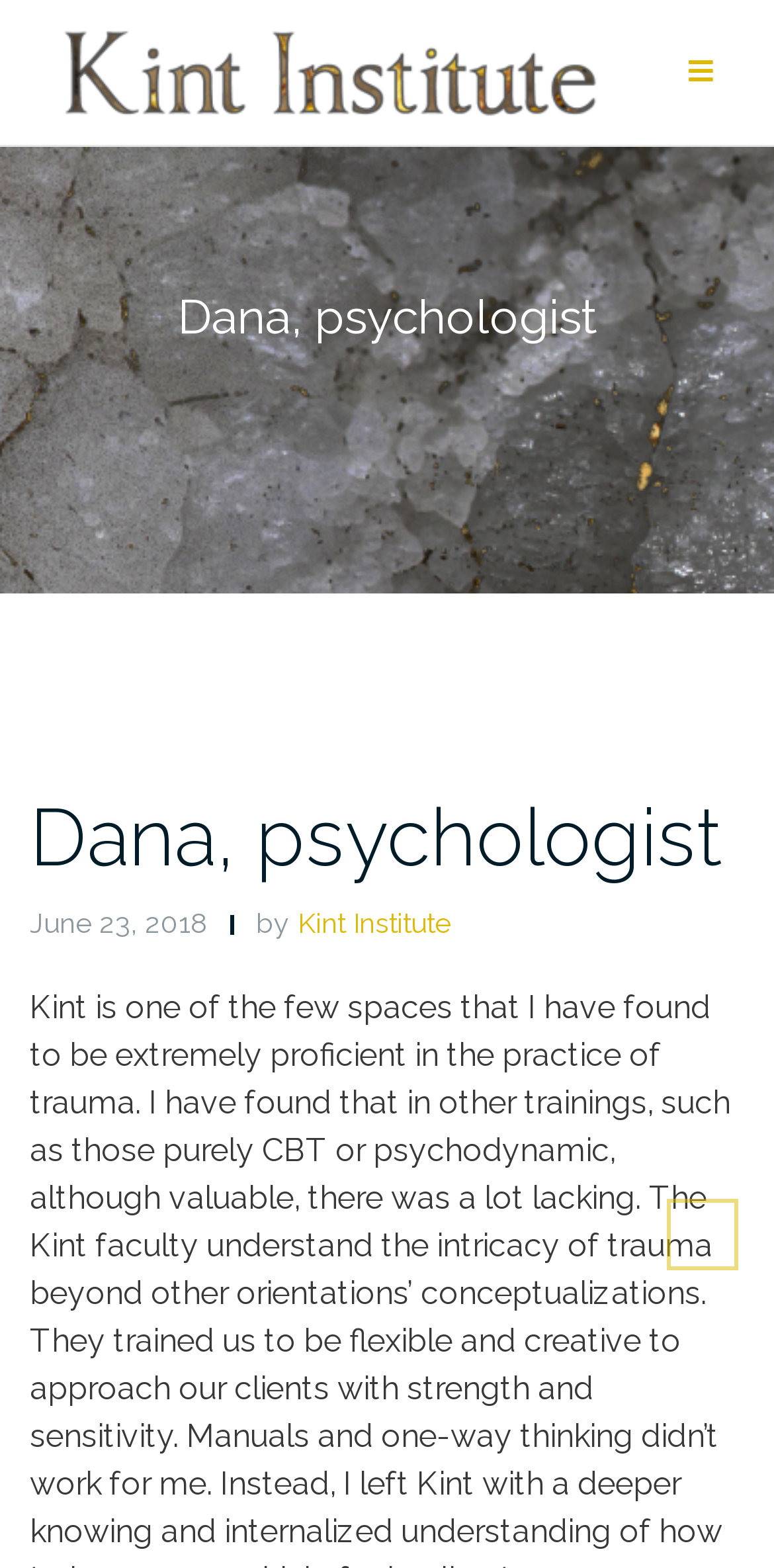How many social media links are there?
Respond to the question with a single word or phrase according to the image.

2